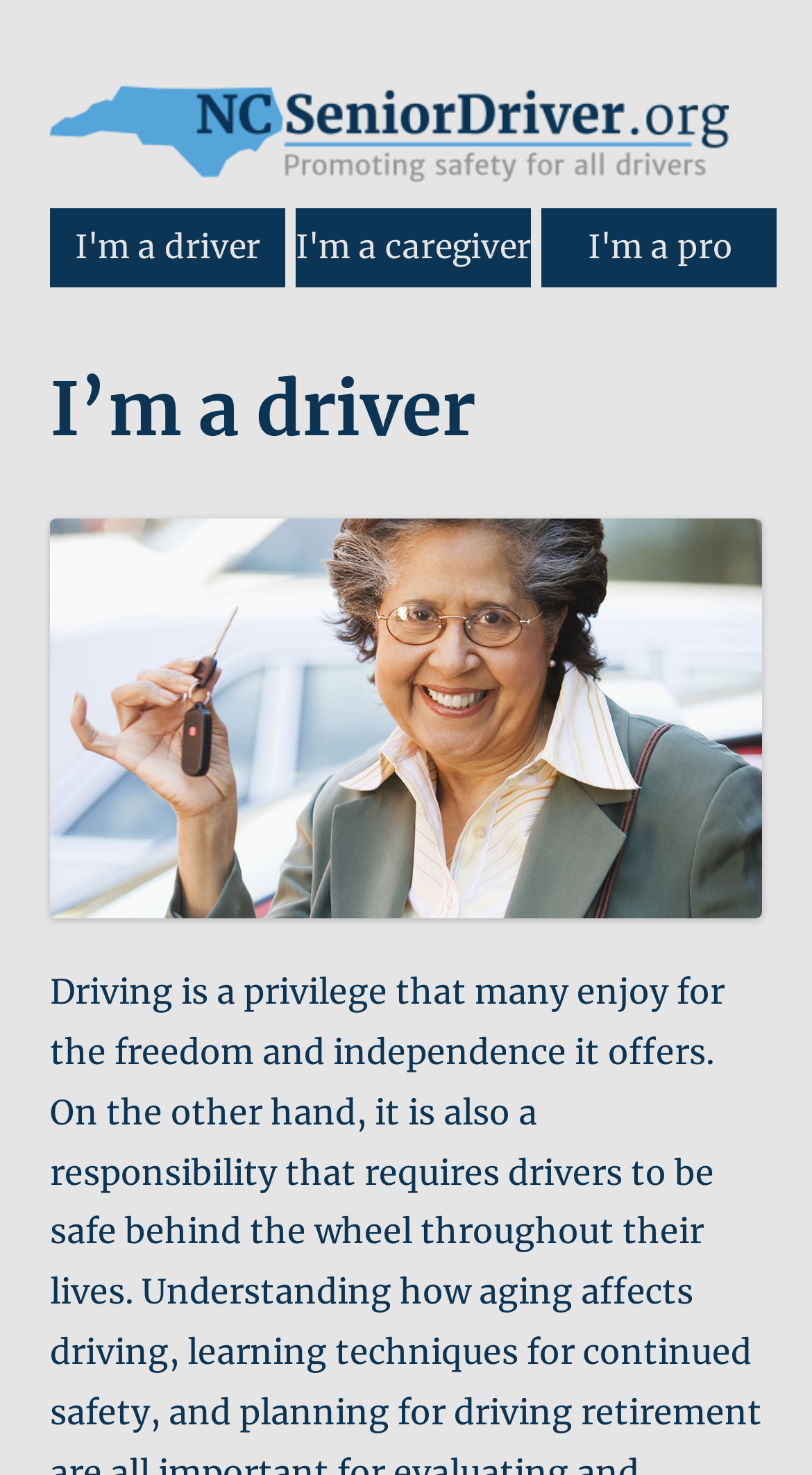What are the three roles mentioned on the webpage?
Refer to the image and provide a one-word or short phrase answer.

driver, caregiver, pro